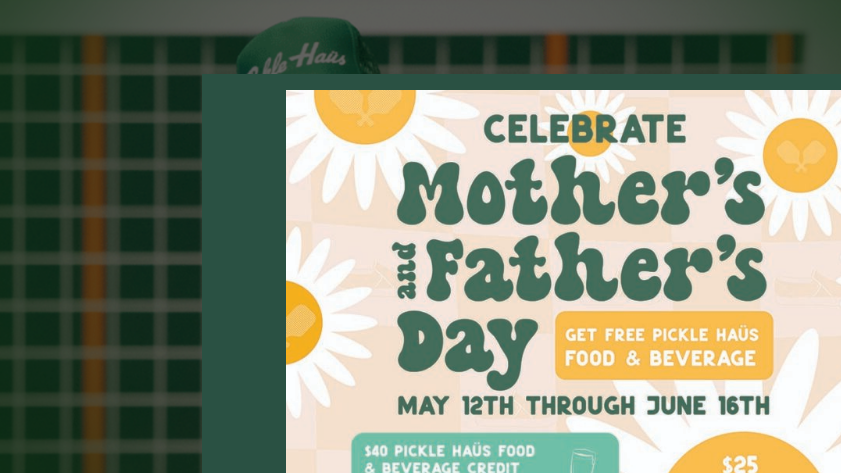What is the duration of the promotional offer?
Give a detailed response to the question by analyzing the screenshot.

The promotional graphic offers credit towards food and beverage from May 12th through June 16th, indicating that the promotional offer is valid for a specific period of time. This duration is explicitly mentioned in the graphic, allowing families to plan their visits to Pickle Haus accordingly.